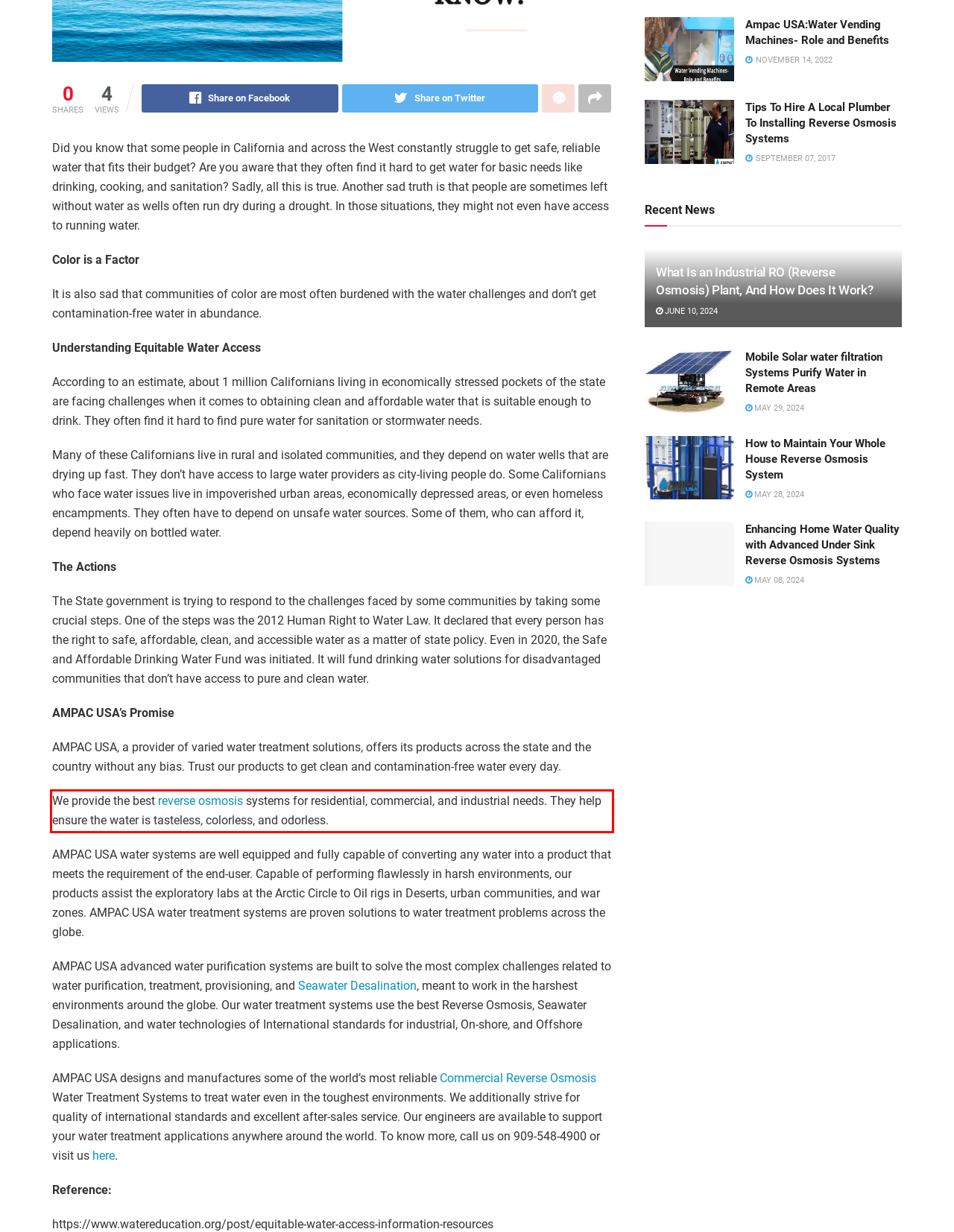Examine the screenshot of the webpage, locate the red bounding box, and perform OCR to extract the text contained within it.

We provide the best reverse osmosis systems for residential, commercial, and industrial needs. They help ensure the water is tasteless, colorless, and odorless.